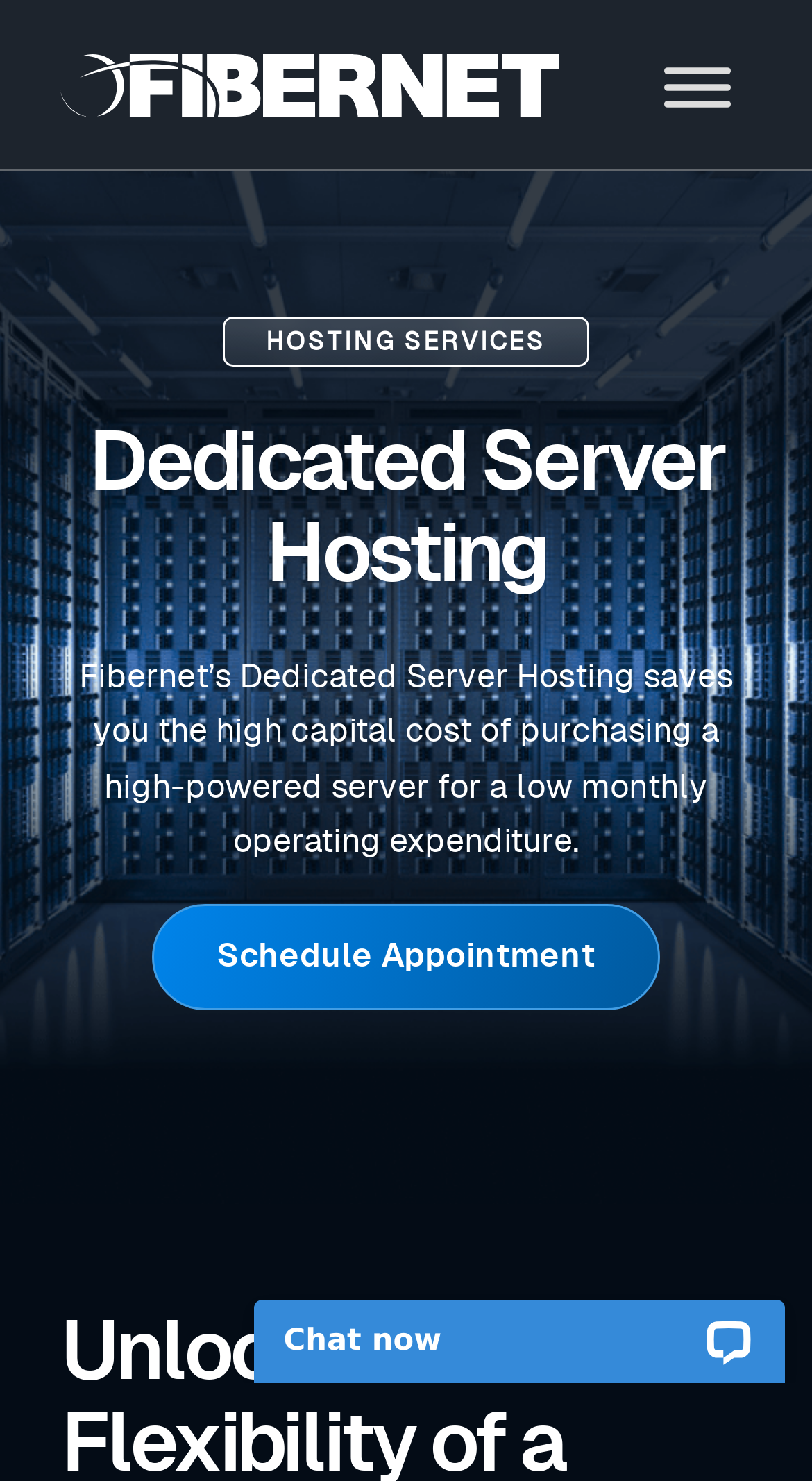Locate the bounding box coordinates of the UI element described by: "aria-label="Fibernet"". The bounding box coordinates should consist of four float numbers between 0 and 1, i.e., [left, top, right, bottom].

[0.075, 0.001, 0.755, 0.114]